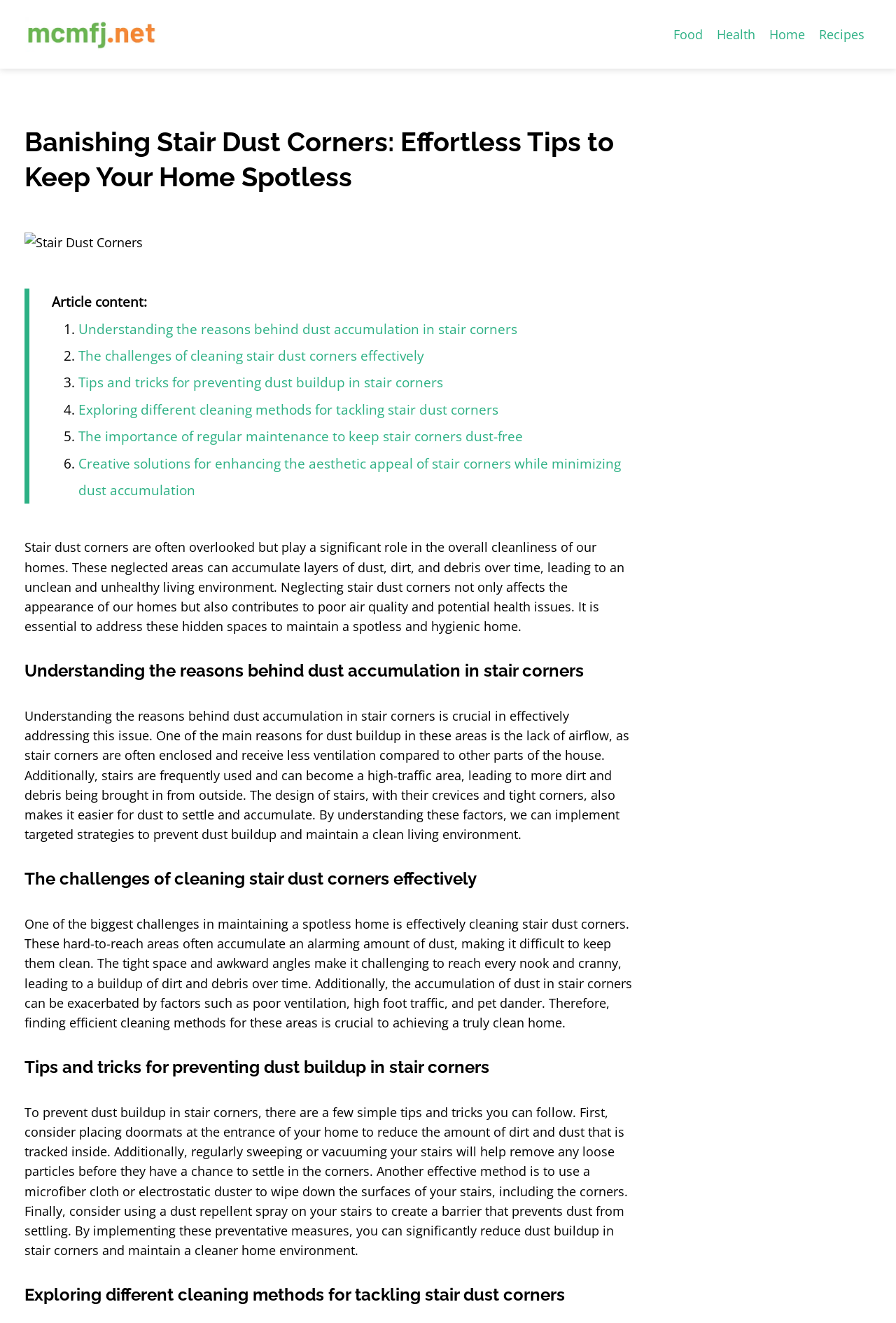Highlight the bounding box coordinates of the region I should click on to meet the following instruction: "Explore tips and tricks for preventing dust buildup in stair corners".

[0.088, 0.282, 0.495, 0.296]